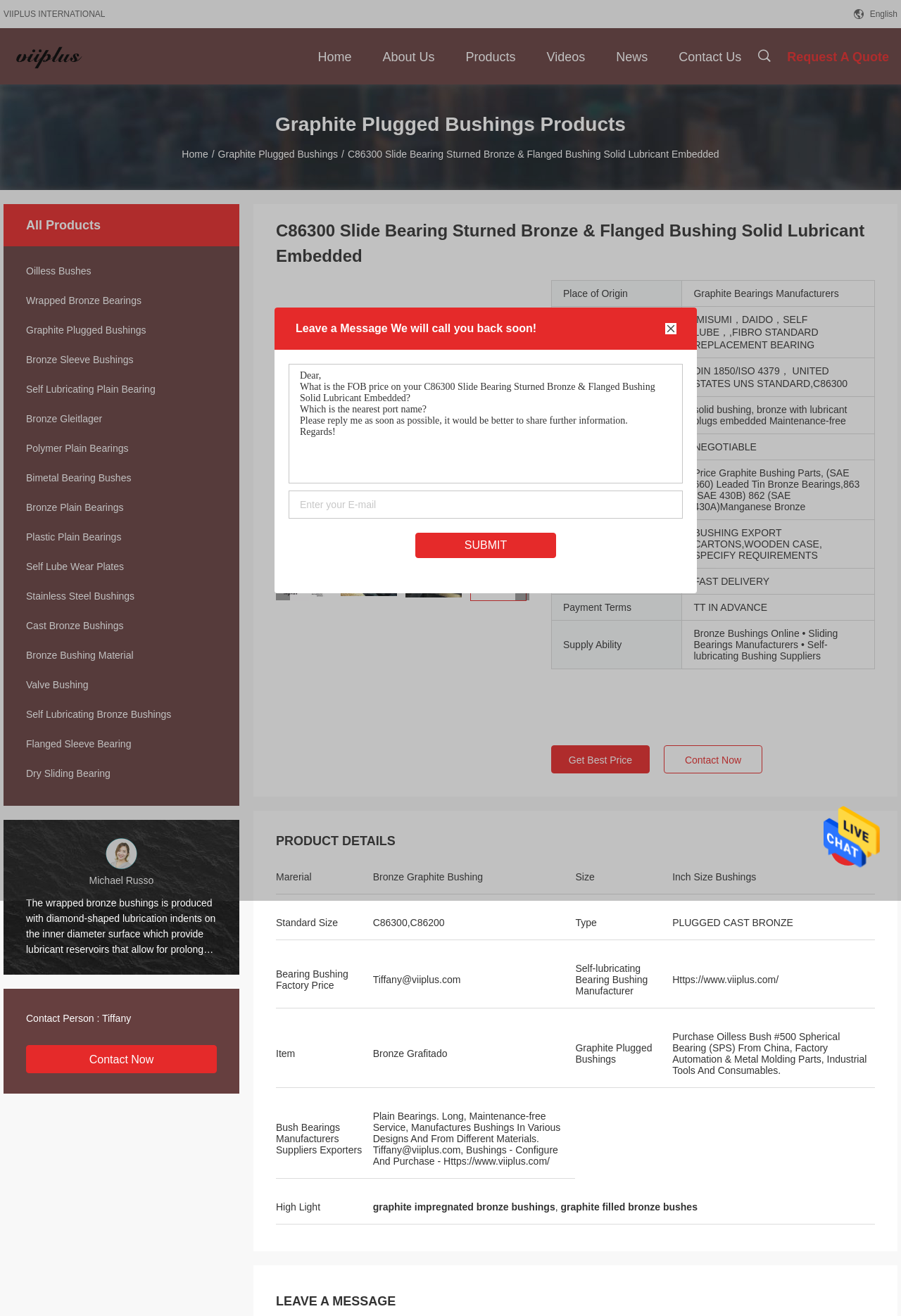Given the description "Home", provide the bounding box coordinates of the corresponding UI element.

[0.202, 0.113, 0.231, 0.121]